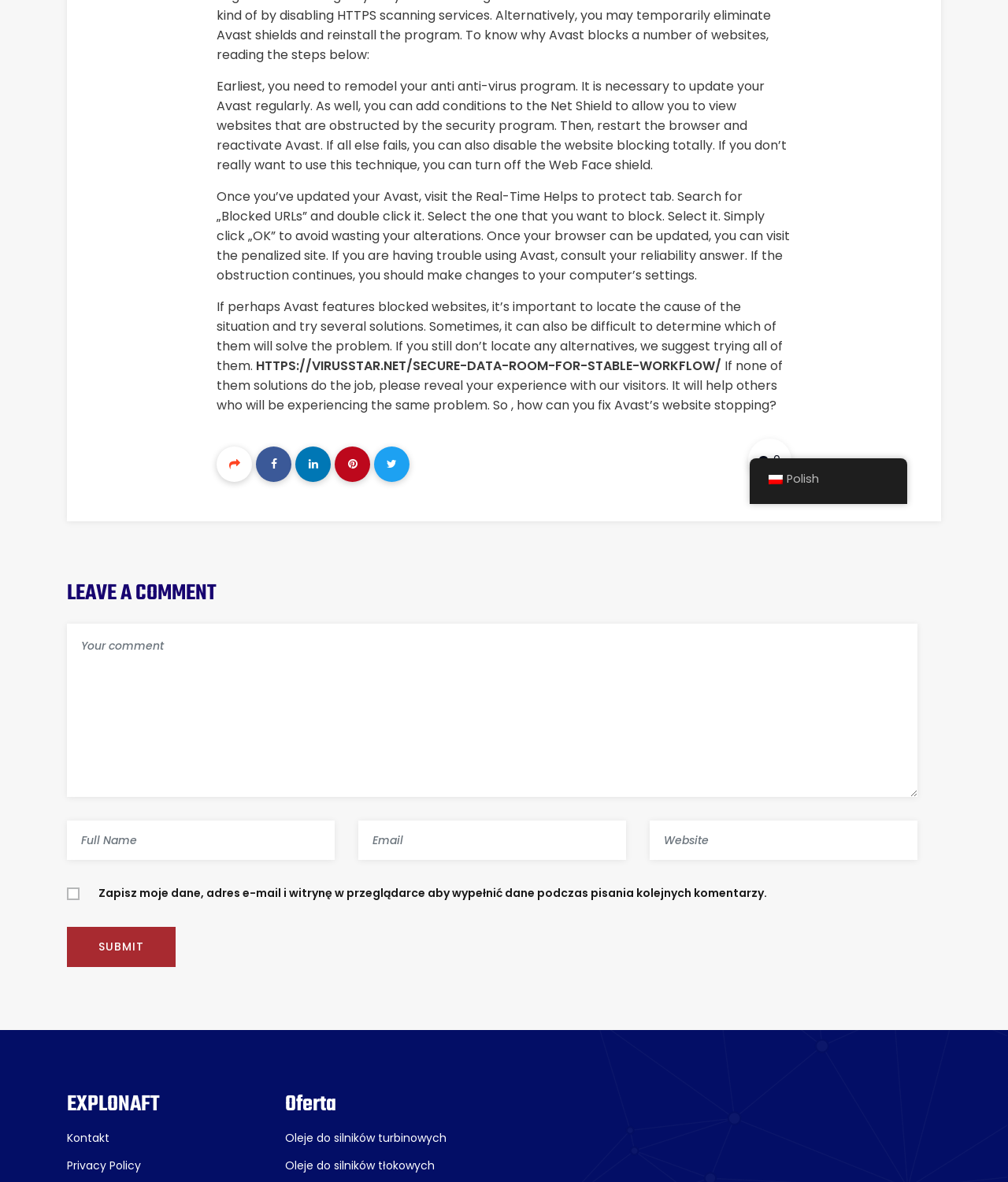Using the webpage screenshot and the element description title="Pinterest", determine the bounding box coordinates. Specify the coordinates in the format (top-left x, top-left y, bottom-right x, bottom-right y) with values ranging from 0 to 1.

[0.332, 0.378, 0.367, 0.408]